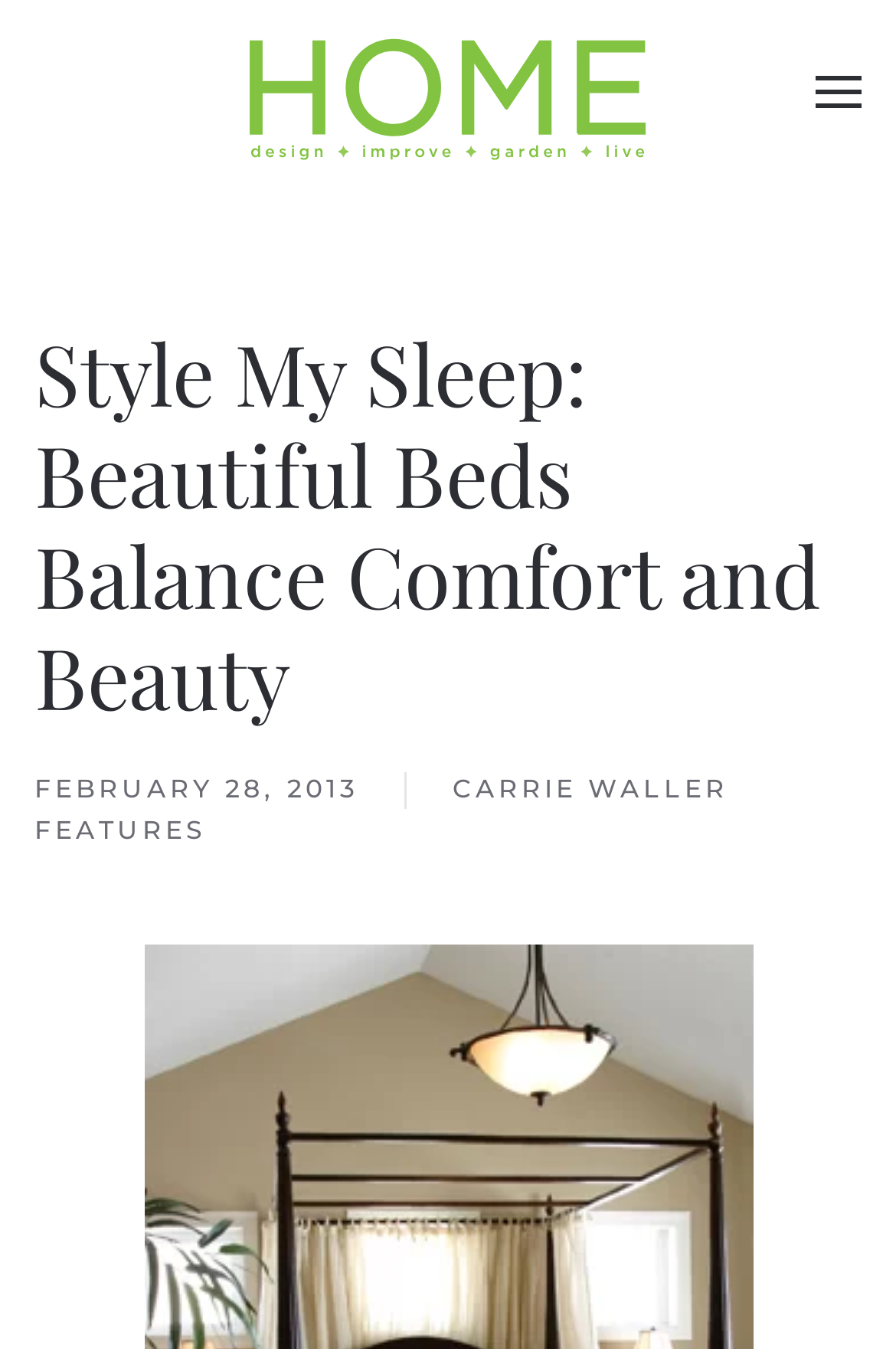What is the date of the article?
Could you answer the question in a detailed manner, providing as much information as possible?

I found the date of the article by looking at the time element, which is a child of the root element. The time element has a static text child with the content 'FEBRUARY 28, 2013'.